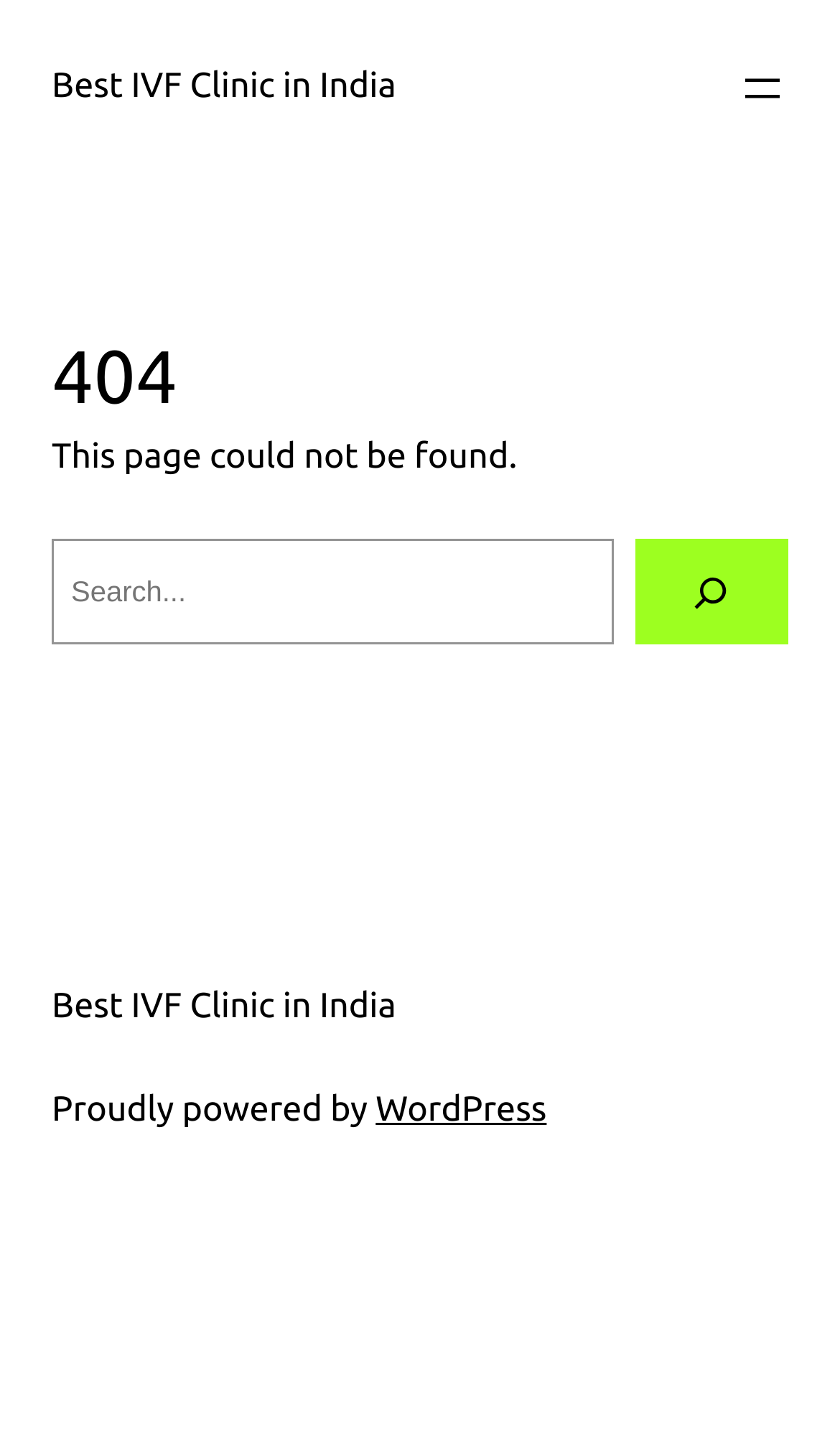Provide a comprehensive caption for the webpage.

The webpage appears to be an error page, specifically a 404 page, indicating that the requested page could not be found. At the top left of the page, there is a link to the "Best IVF Clinic in India". Next to it, on the top right, is a button to open a menu. 

Below the top section, the main content area begins, which takes up most of the page. In the center of this area, a large heading "404" is displayed. Below the heading, a paragraph of text explains that the page could not be found. 

Underneath the explanatory text, a search bar is provided, allowing users to search for content on the website. The search bar consists of a text input field, a search button, and a small icon within the button. 

At the bottom of the page, there is a footer section that contains a link to the "Best IVF Clinic in India" again, as well as a line of text indicating that the website is "Proudly powered by WordPress". The WordPress link is clickable.